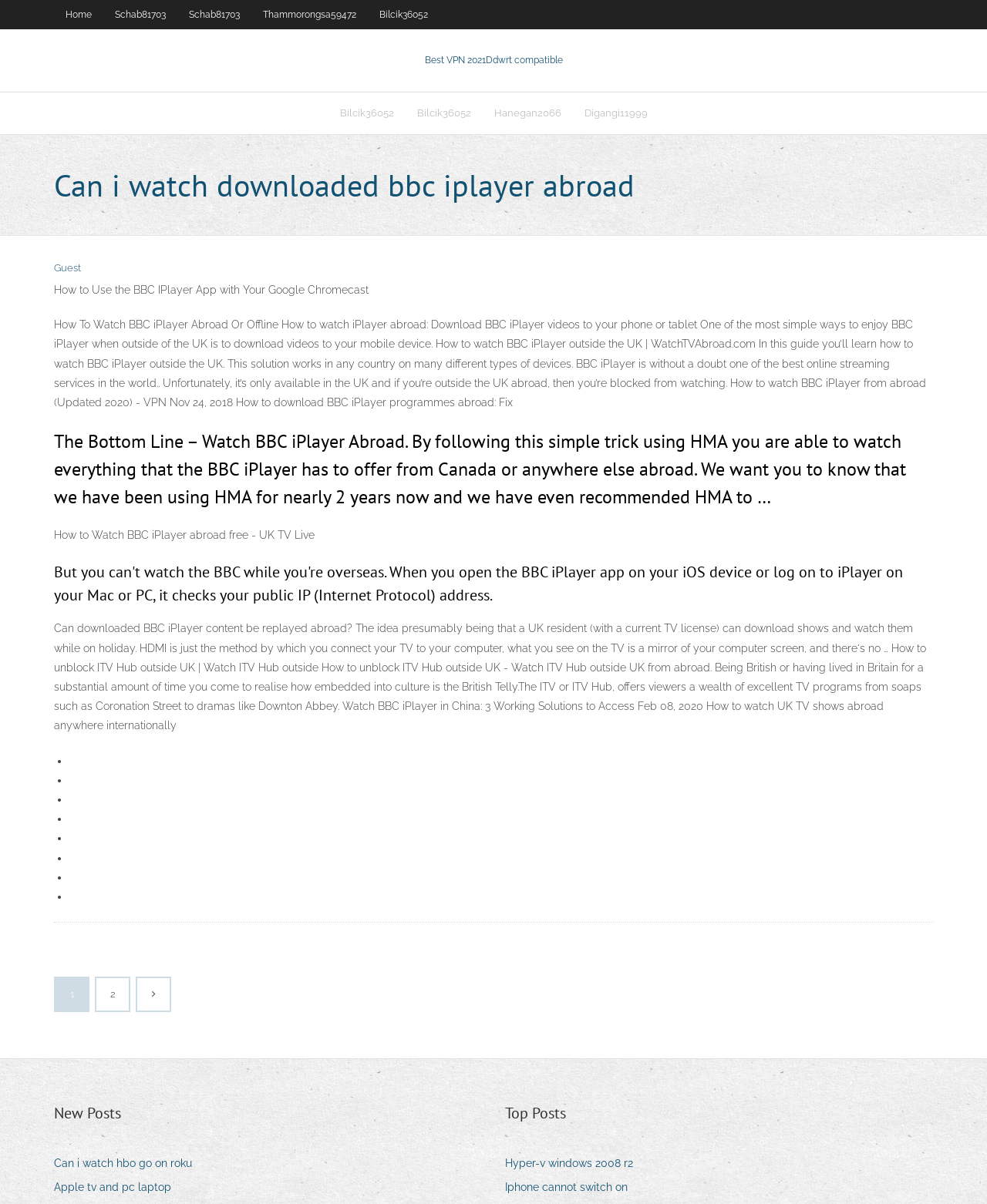Determine the bounding box coordinates of the region that needs to be clicked to achieve the task: "Click on the 'How to Use the BBC IPlayer App with Your Google Chromecast' link".

[0.055, 0.236, 0.373, 0.246]